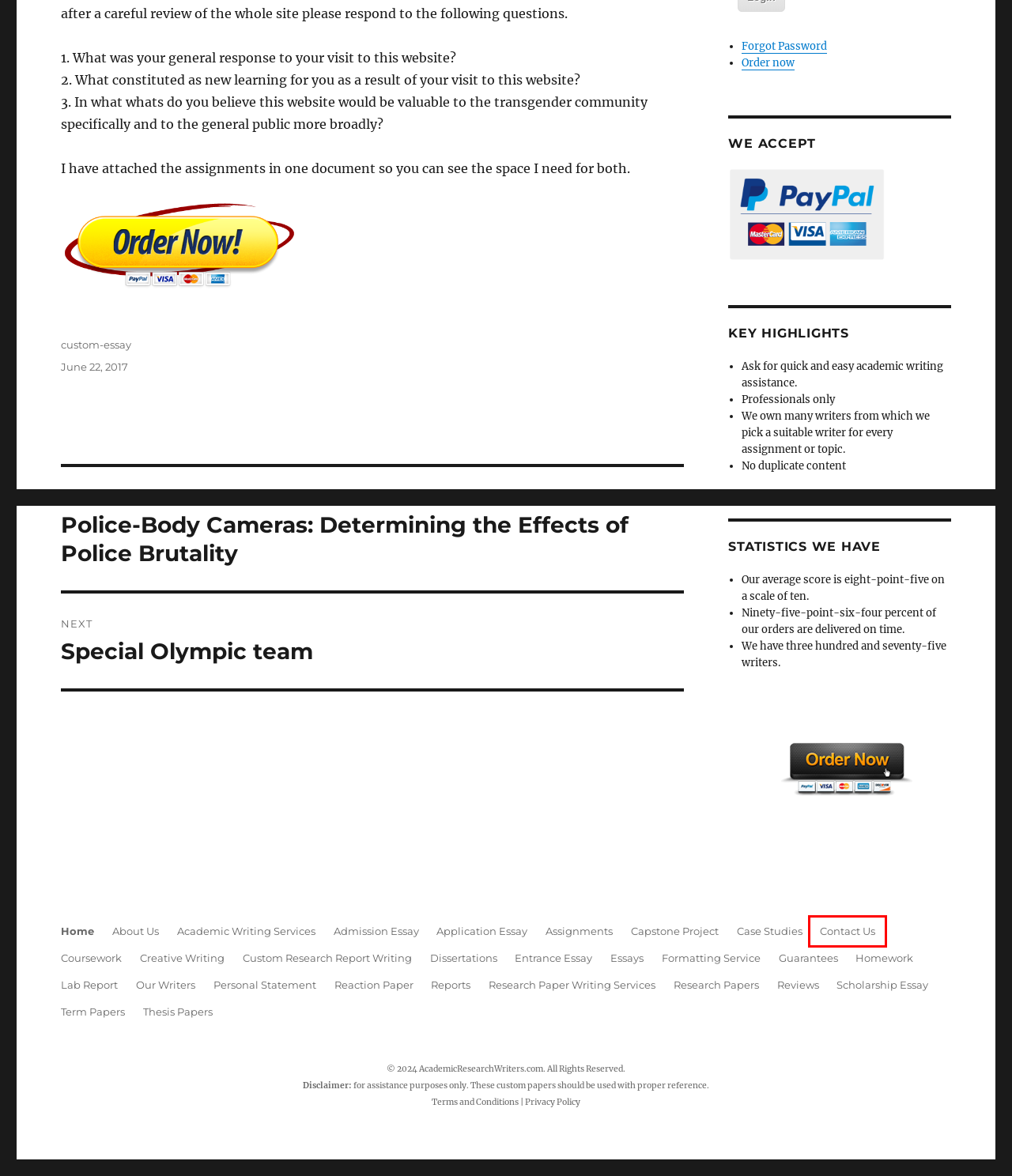Review the screenshot of a webpage that includes a red bounding box. Choose the most suitable webpage description that matches the new webpage after clicking the element within the red bounding box. Here are the candidates:
A. Special Olympic team - Academic Research Writers
B. Contact Us - Academic Research Writers
C. Guarantees - Academic Research Writers
D. custom-essay, Author at Academic Research Writers
E. Police-Body Cameras: Determining the Effects of Police Brutality - Academic Research Writers
F. Privacy Policy - Academic Research Writers
G. Research Paper Writing Services - Academic Research Writers
H. Academic Writing Services - Academic Research Writers

B